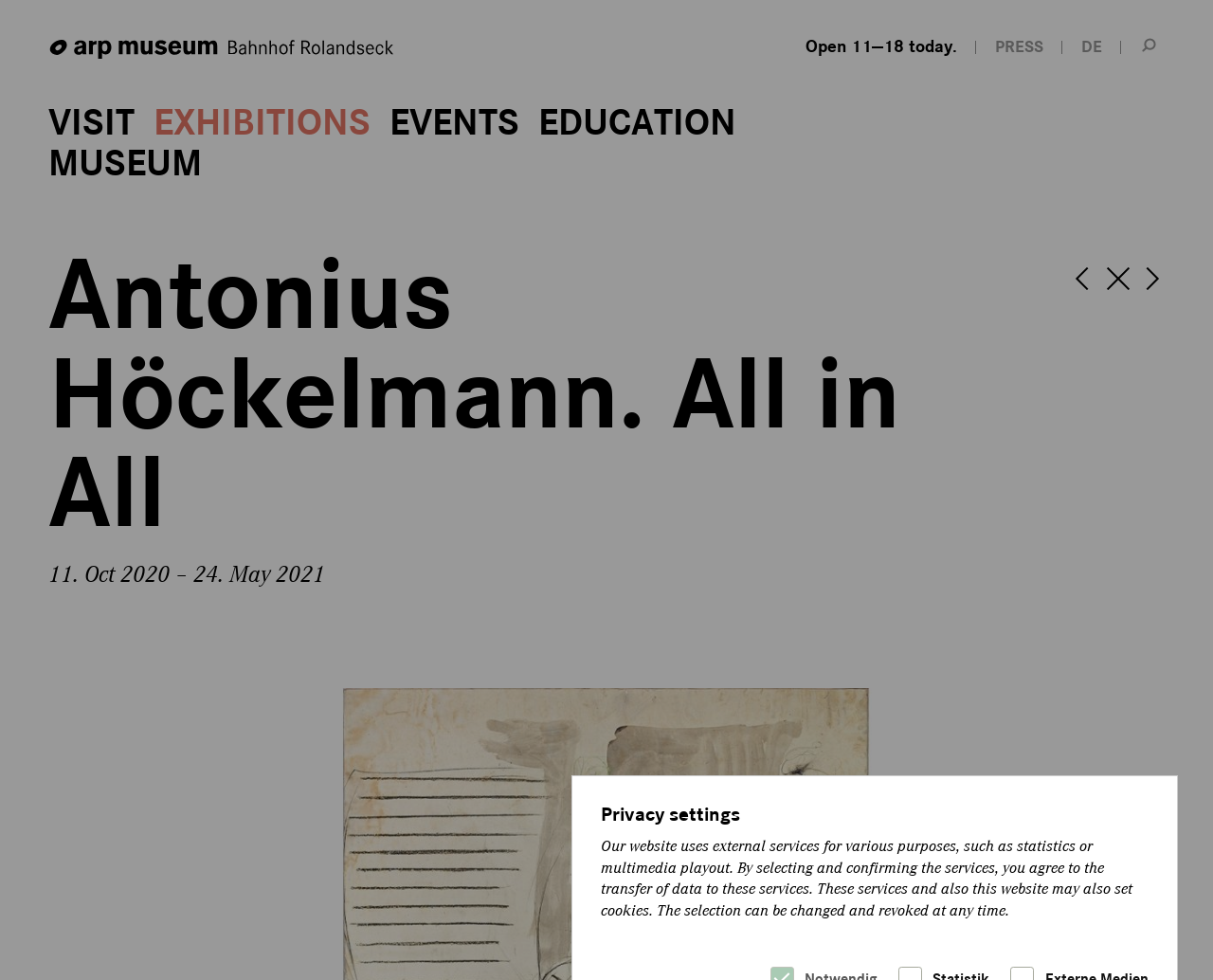Please find and report the bounding box coordinates of the element to click in order to perform the following action: "Switch to German language". The coordinates should be expressed as four float numbers between 0 and 1, in the format [left, top, right, bottom].

[0.891, 0.038, 0.908, 0.058]